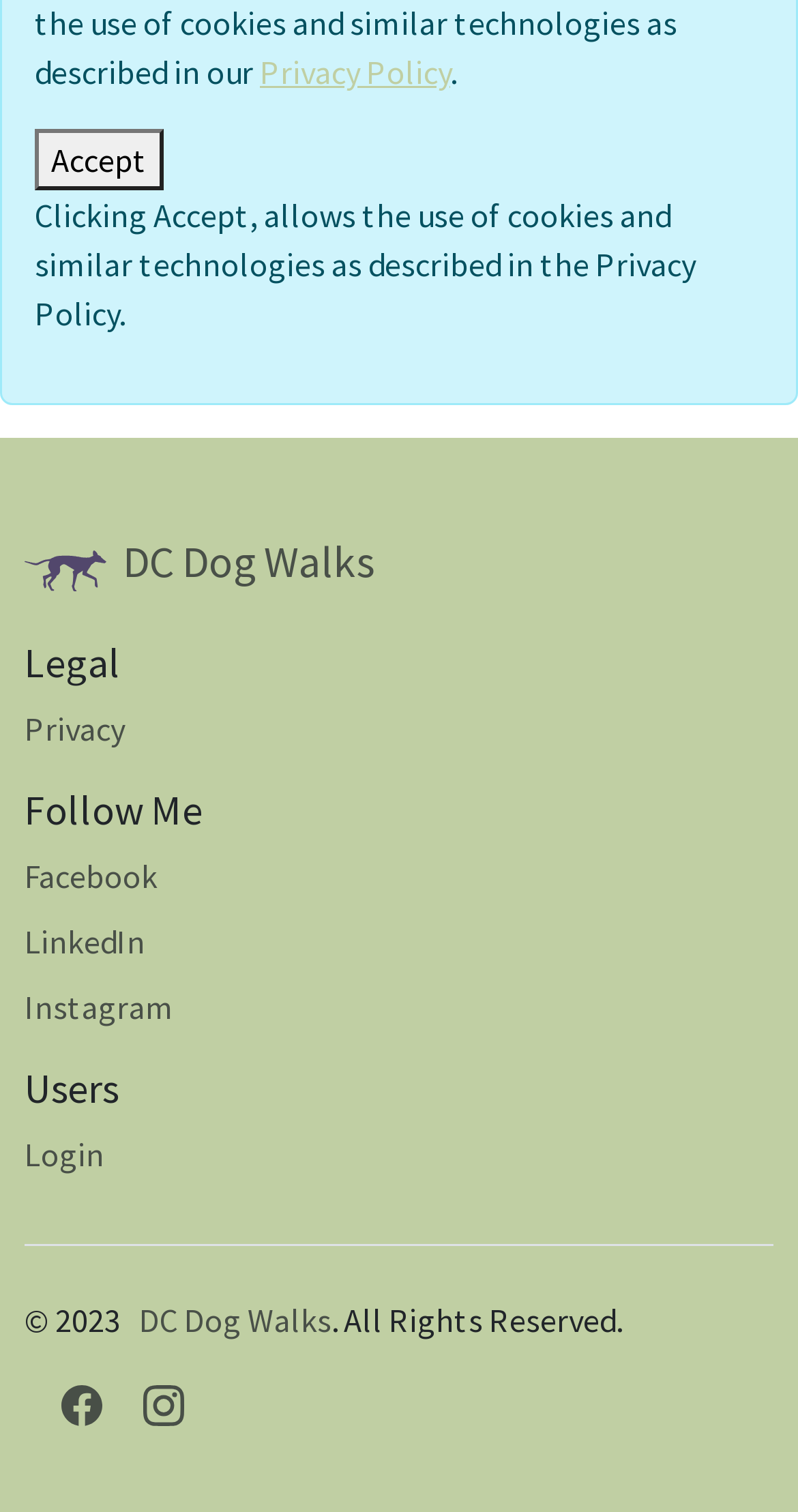Give the bounding box coordinates for the element described as: "OST to Outlook".

None